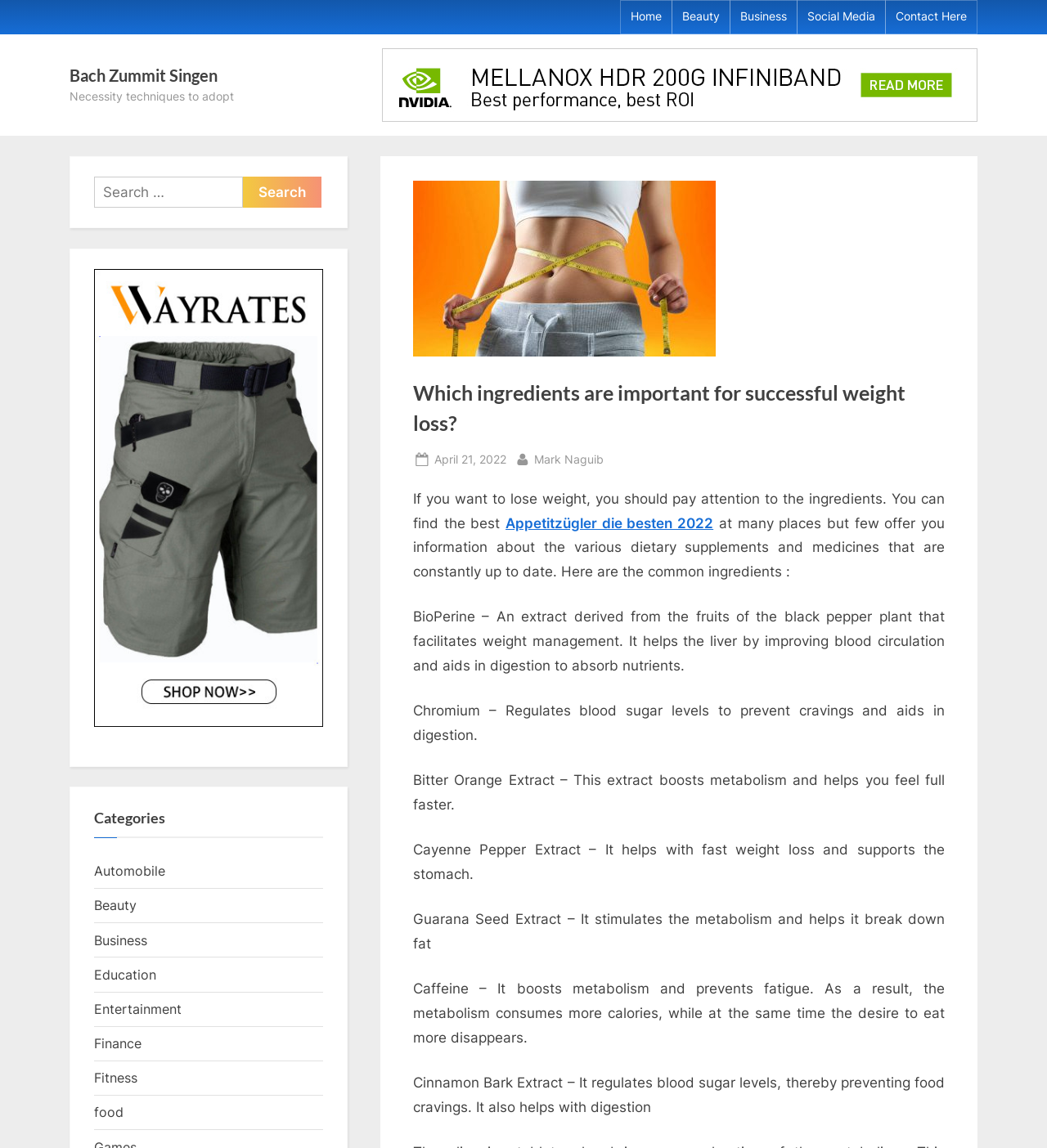Refer to the element description parent_node: Search for: value="Search" and identify the corresponding bounding box in the screenshot. Format the coordinates as (top-left x, top-left y, bottom-right x, bottom-right y) with values in the range of 0 to 1.

[0.232, 0.154, 0.307, 0.181]